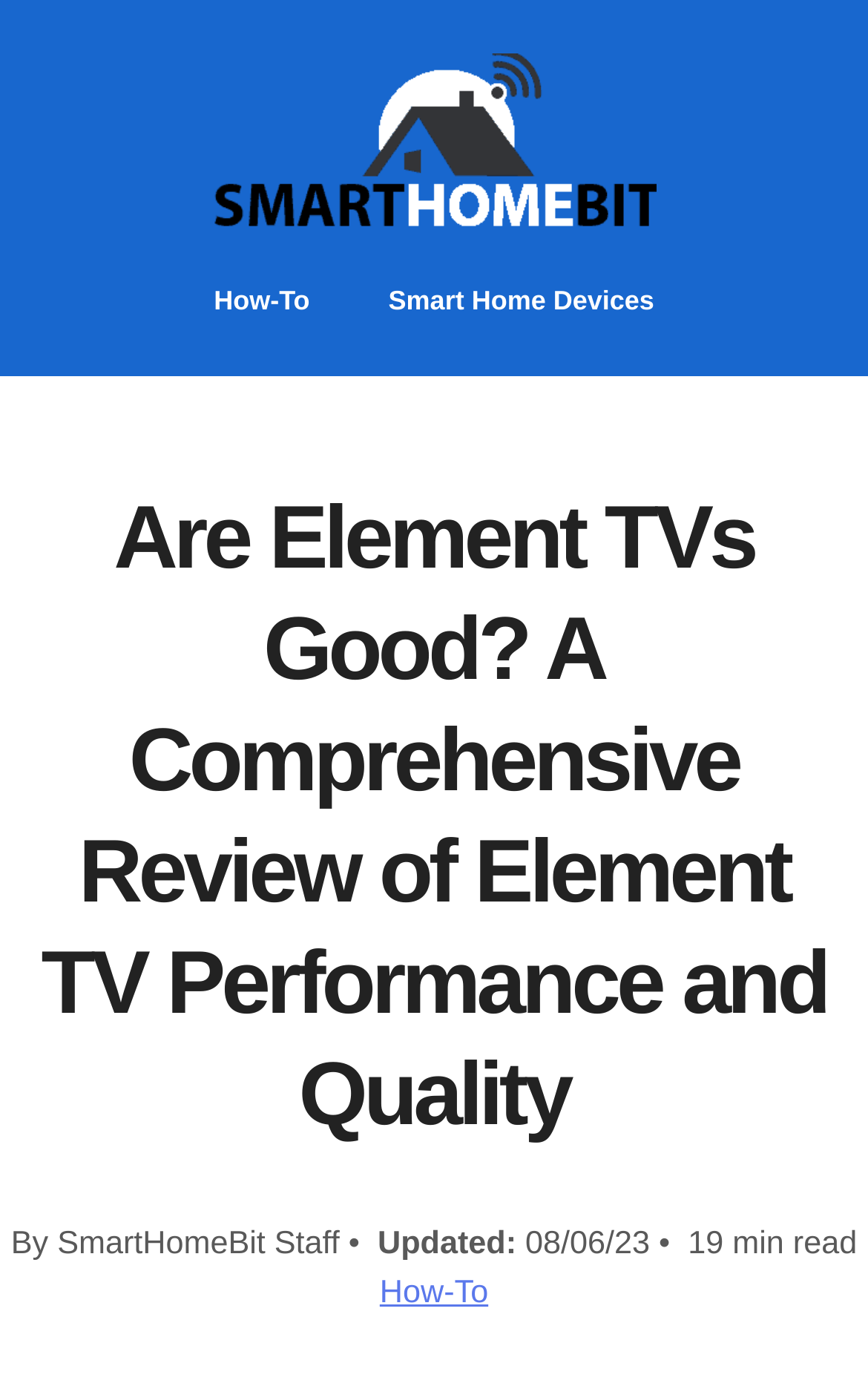Construct a thorough caption encompassing all aspects of the webpage.

The webpage is a review article titled "Are Element TVs Good? A Comprehensive Review of Element TV Performance and Quality" on the website SmartHomeBit. At the top left of the page, there is a logo image of SmartHomeBit, accompanied by a link to the website's homepage. To the right of the logo, there are two links, "How-To" and "Smart Home Devices", which are likely categories or sections of the website.

Below the top navigation, the main heading of the article takes up most of the width of the page, with the title of the review. Underneath the heading, there is a byline that reads "By SmartHomeBit Staff" followed by the date "Updated: 08/06/23" and an estimated reading time of "19 min read".

At the bottom of the page, there is another link to the "How-To" section, which is likely a call-to-action or a related article. Overall, the webpage has a simple layout with a clear hierarchy of information, making it easy to navigate and read.